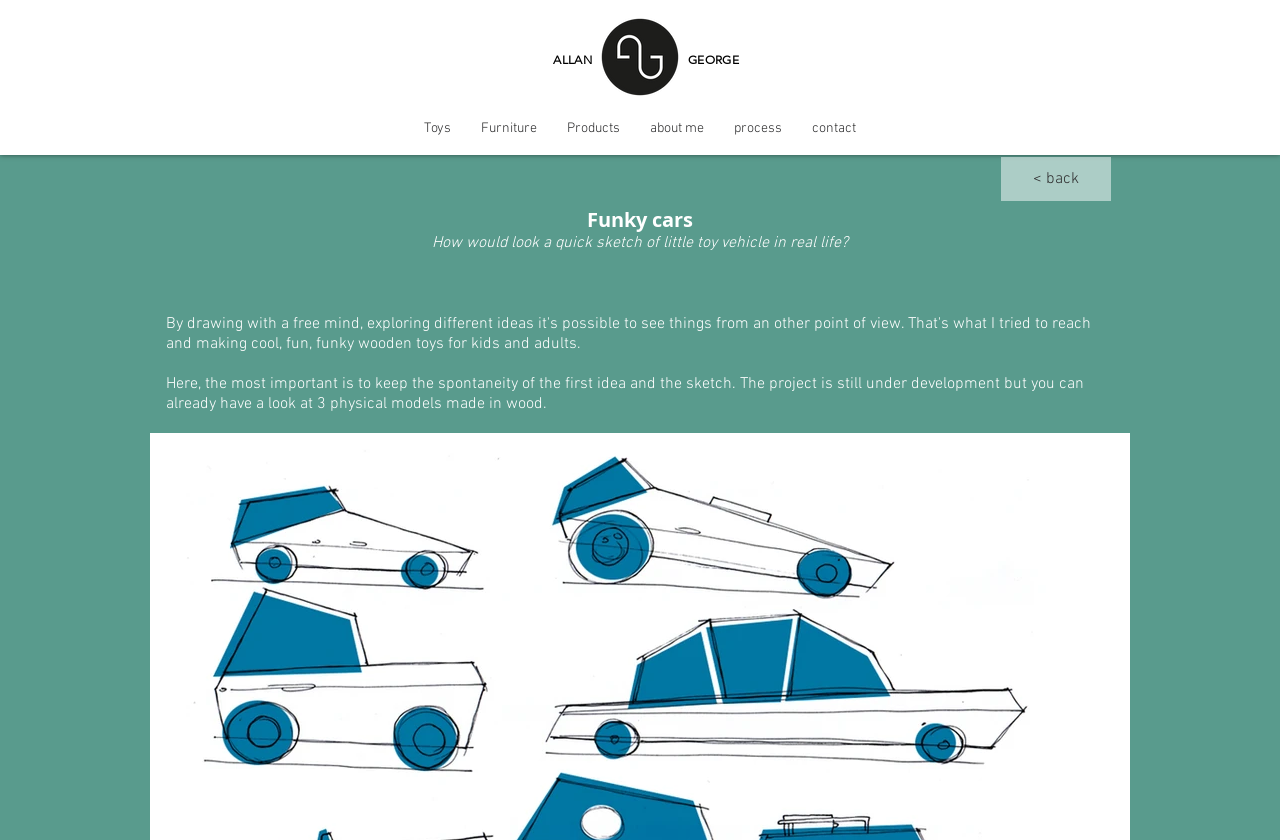Use the information in the screenshot to answer the question comprehensively: What is the current stage of the project?

The current stage of the project can be found in a static text element on the webpage, which states that 'the project is still under development'.